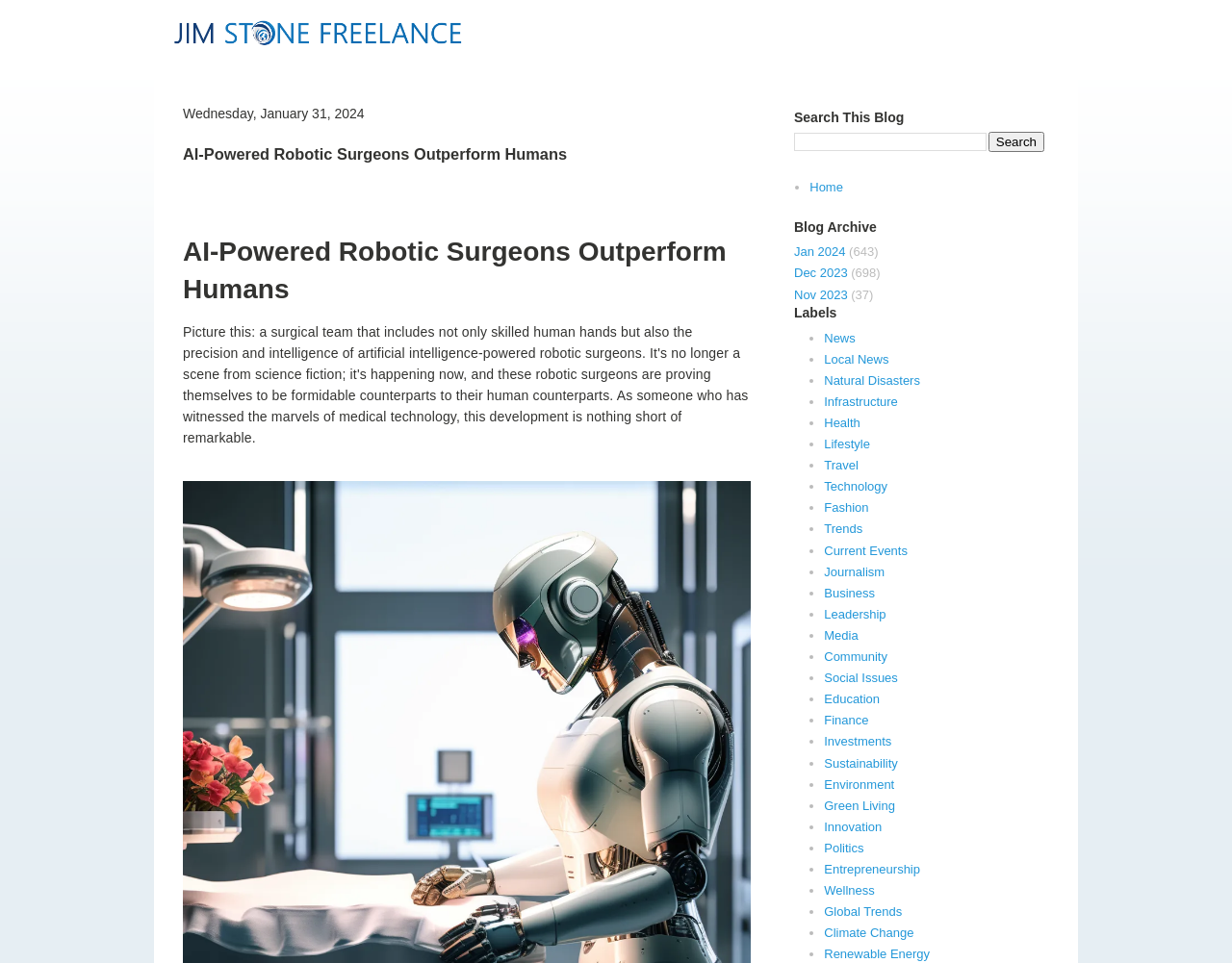Produce a meticulous description of the webpage.

This webpage appears to be a blog or news website, with a focus on medical technology and robotic surgery. The main heading, "AI-Powered Robotic Surgeons Outperform Humans," is prominently displayed at the top of the page. Below this heading, there is a brief description or summary of the article, followed by a date stamp, "Wednesday, January 31, 2024."

To the right of the main heading, there is a search bar with a "Search" button, allowing users to search the blog for specific topics. Below the search bar, there is a list of links to various categories, including "Home," "Blog Archive," and "Labels." The "Labels" section is a long list of topics, each represented by a bullet point and a link, such as "News," "Local News," "Health," and "Technology."

The rest of the page is dedicated to the article itself, which discusses the advancements in robotic surgery and how AI-powered robotic surgeons are outperforming humans. The article is divided into sections, each with its own heading, and includes images and other multimedia elements to illustrate the points being made.

In terms of layout, the page is divided into two main columns. The left column contains the main article content, while the right column contains the search bar, category links, and labels. The overall design is clean and easy to navigate, with clear headings and concise text.